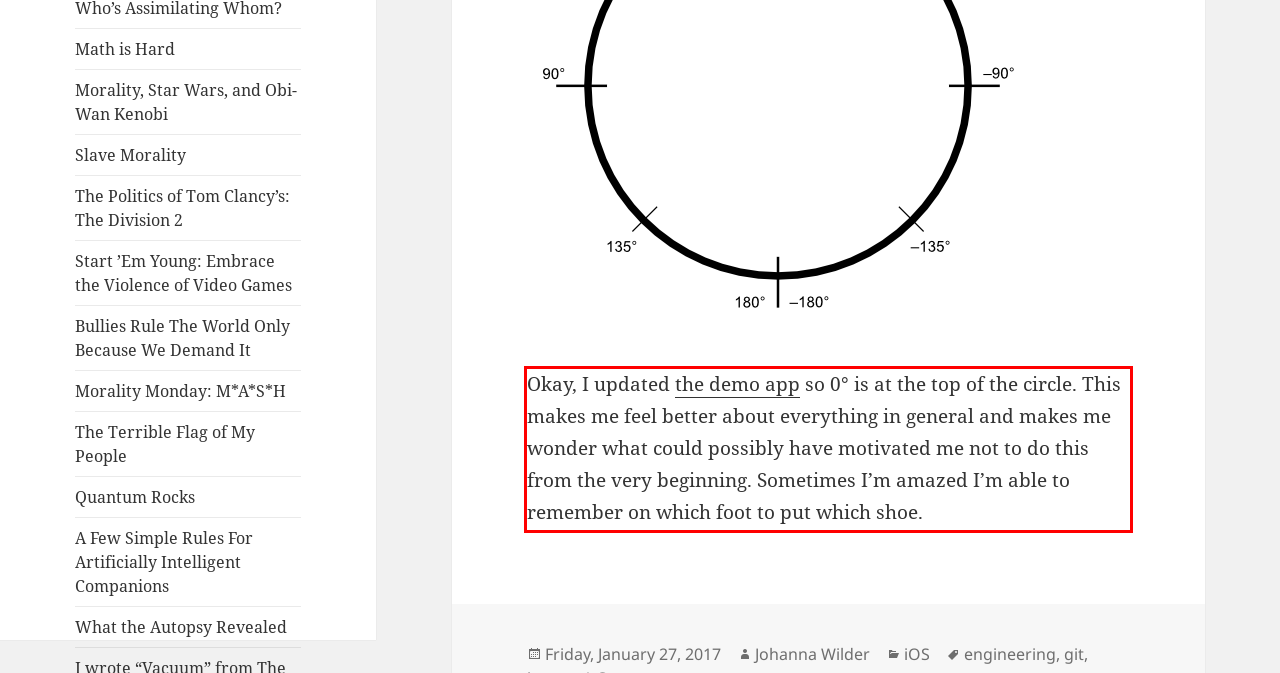From the screenshot of the webpage, locate the red bounding box and extract the text contained within that area.

Okay, I updated the demo app so 0° is at the top of the circle. This makes me feel better about everything in general and makes me wonder what could possibly have motivated me not to do this from the very beginning. Sometimes I’m amazed I’m able to remember on which foot to put which shoe.